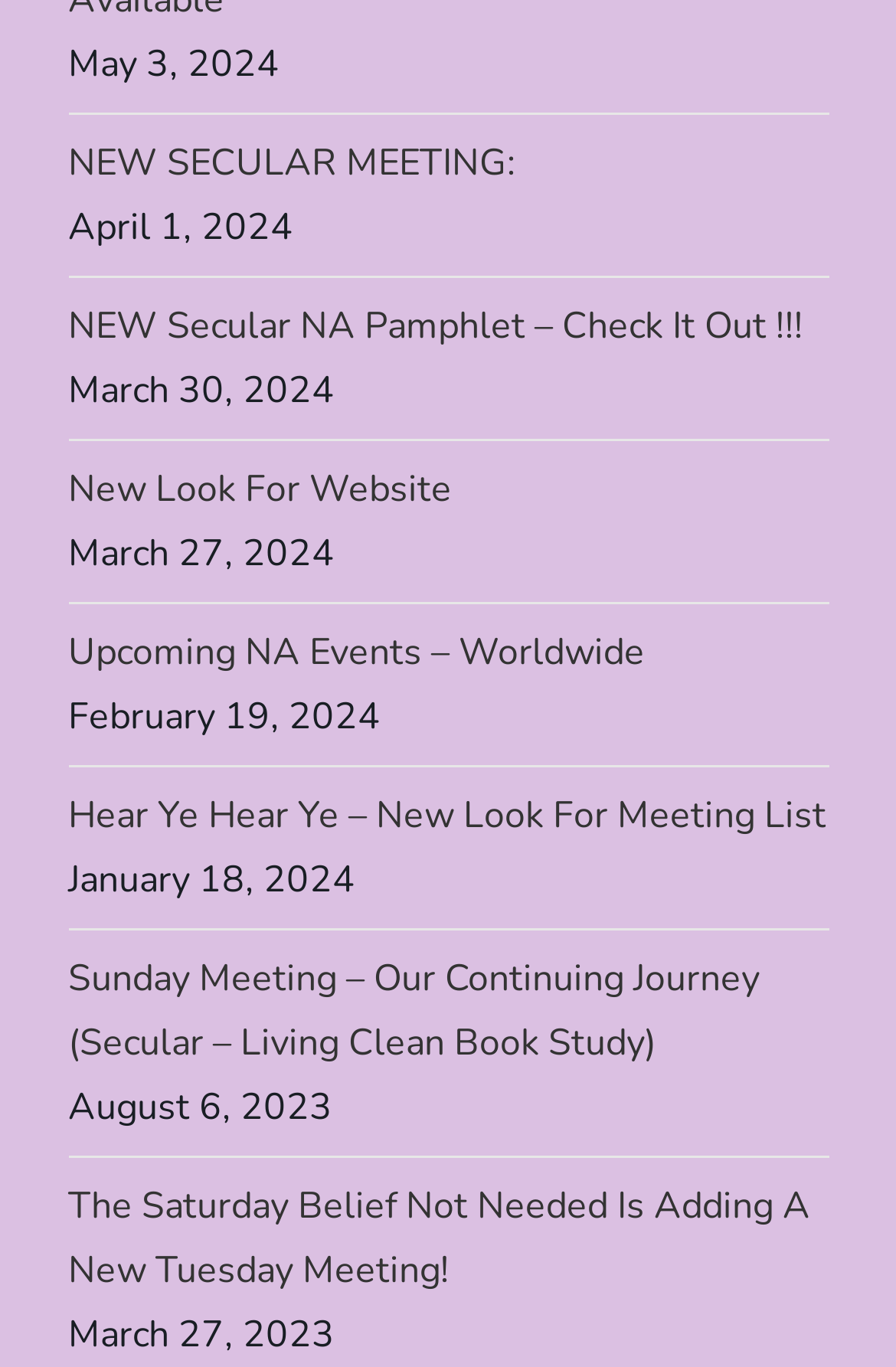What is the earliest date mentioned on the webpage?
Please provide a single word or phrase as your answer based on the screenshot.

March 27, 2023